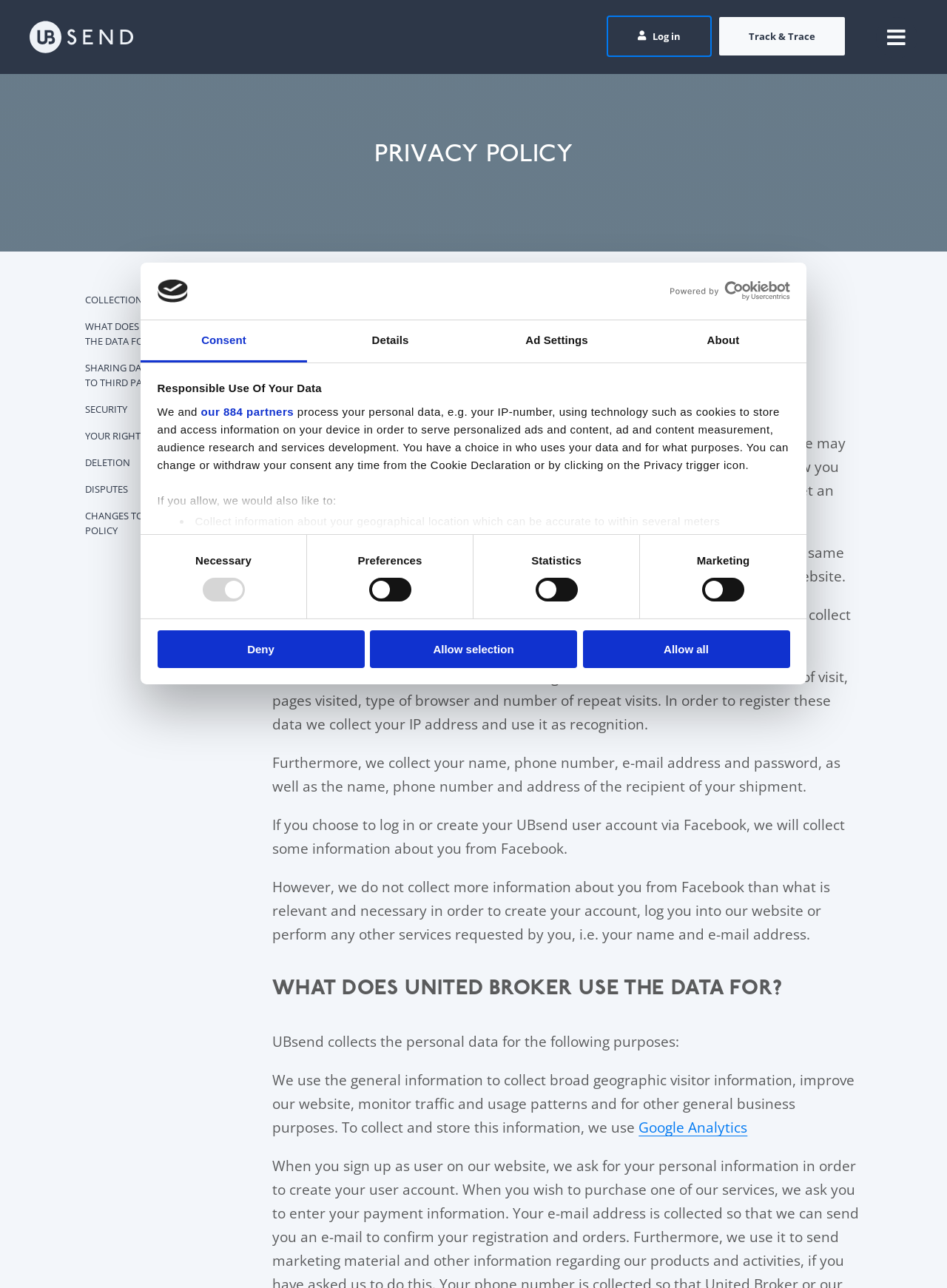Answer the question using only a single word or phrase: 
What is the name of the company that owns UBsend?

Aktieselskabet af 10.12.2014